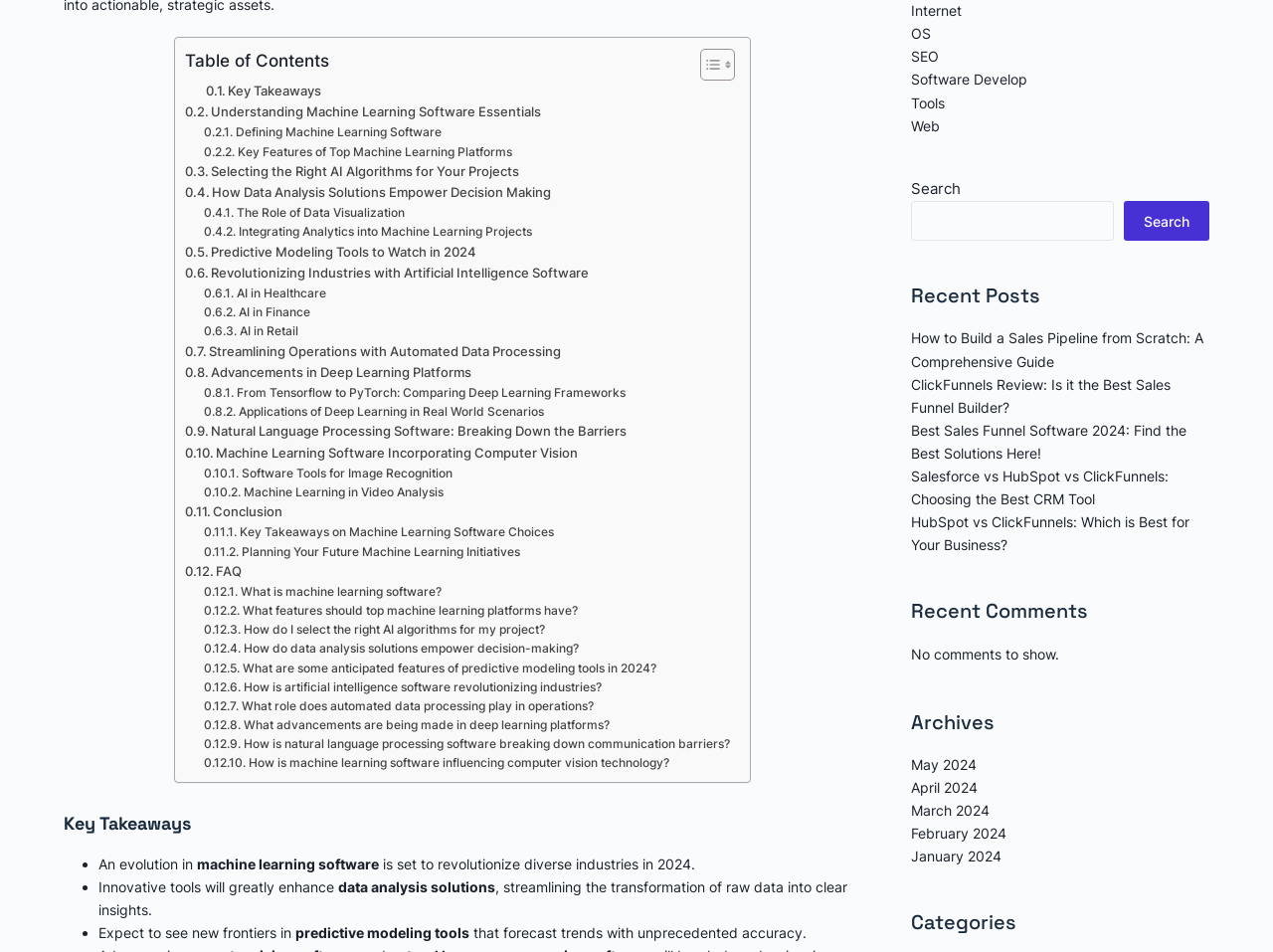Find the bounding box coordinates of the clickable region needed to perform the following instruction: "Read about Key Takeaways". The coordinates should be provided as four float numbers between 0 and 1, i.e., [left, top, right, bottom].

[0.161, 0.086, 0.252, 0.107]